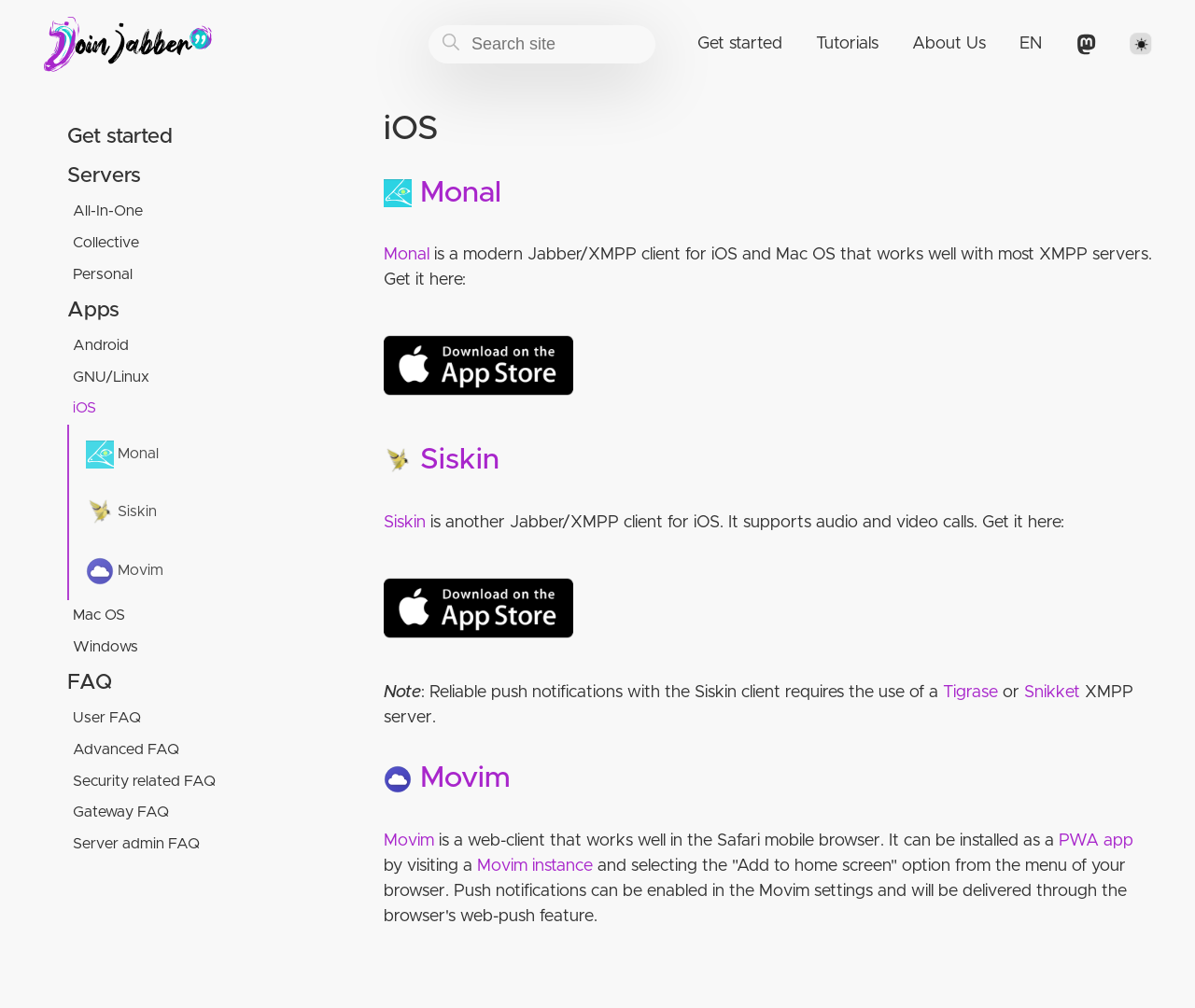Please locate the bounding box coordinates of the element that needs to be clicked to achieve the following instruction: "Search for something". The coordinates should be four float numbers between 0 and 1, i.e., [left, top, right, bottom].

[0.359, 0.025, 0.548, 0.063]